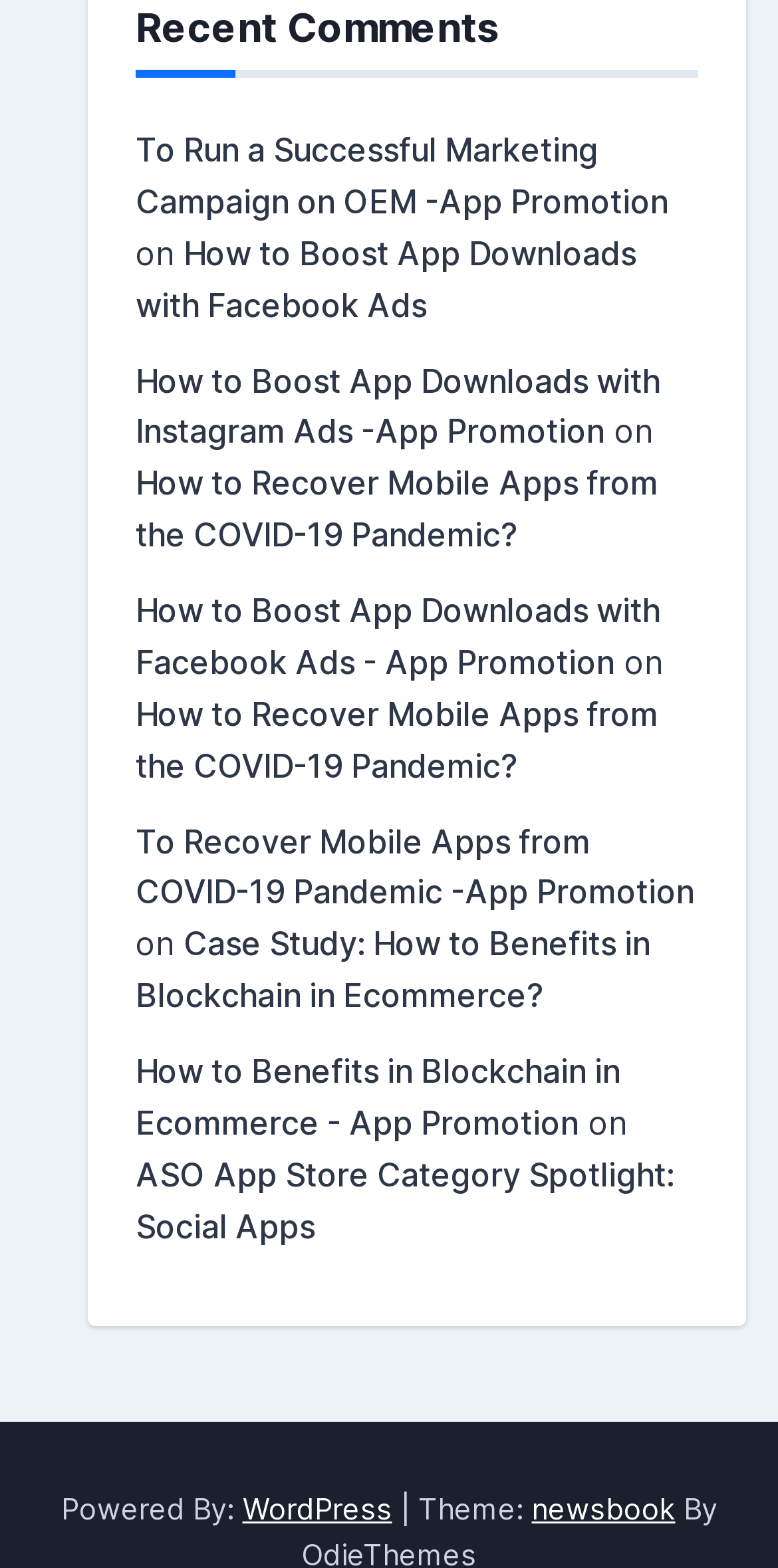How many links are there on the webpage?
Look at the image and answer with only one word or phrase.

10